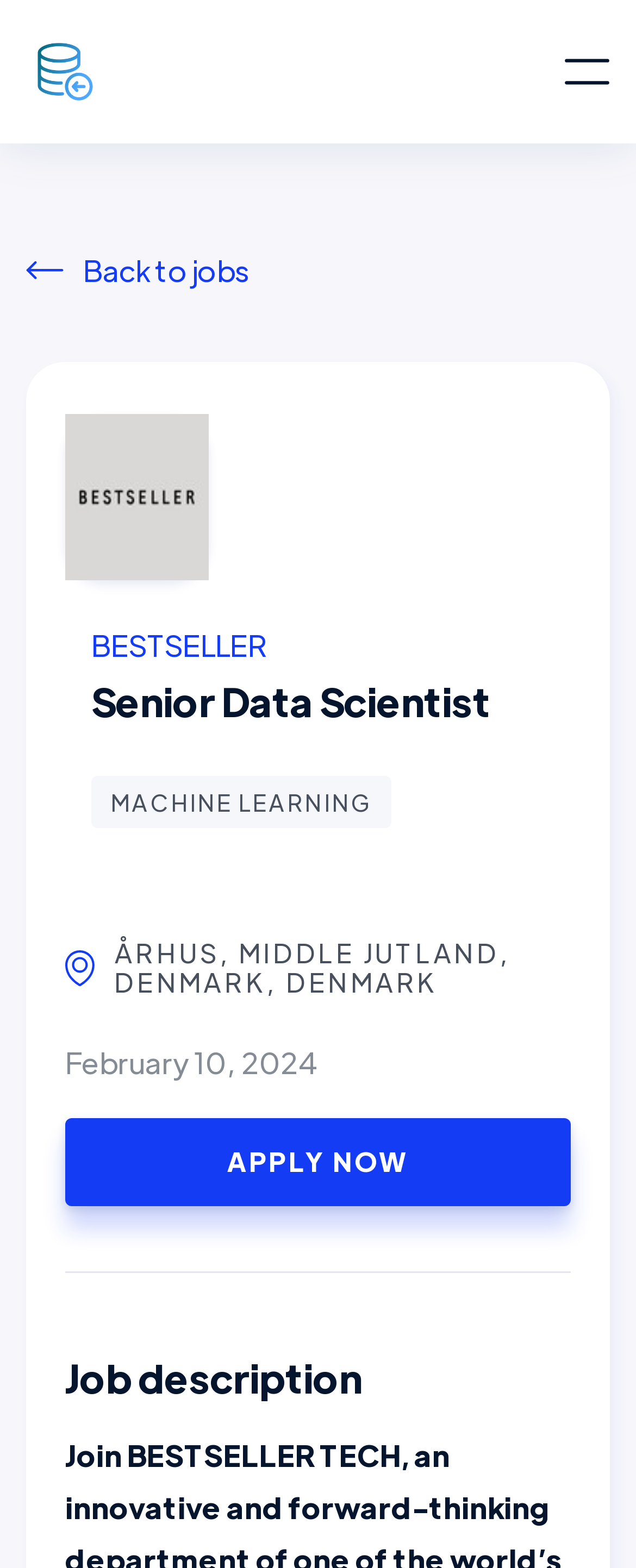What is the deadline for the job application?
Look at the screenshot and respond with one word or a short phrase.

February 10, 2024